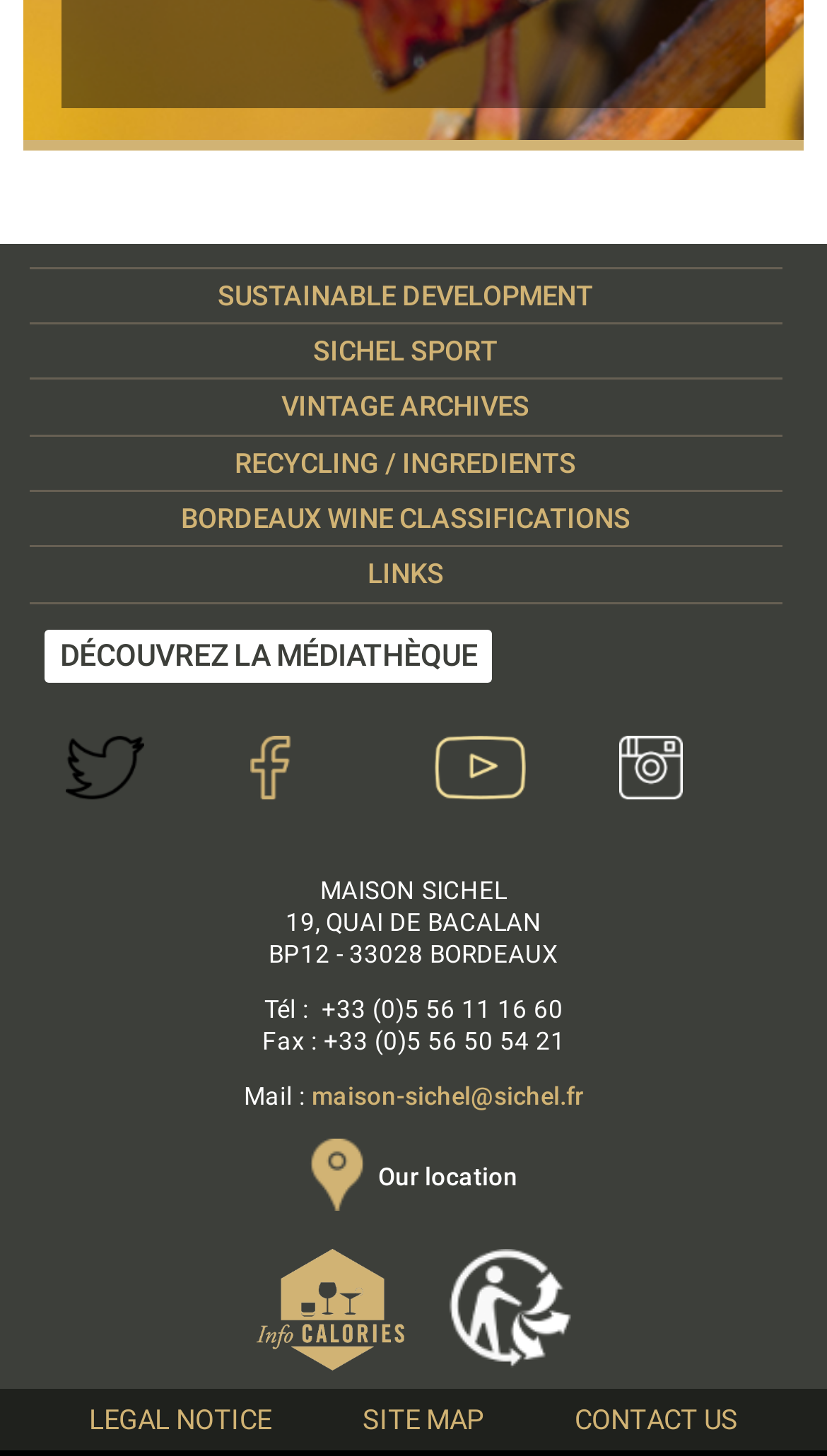Use one word or a short phrase to answer the question provided: 
What is the email address of the company?

maison-sichel@sichel.fr